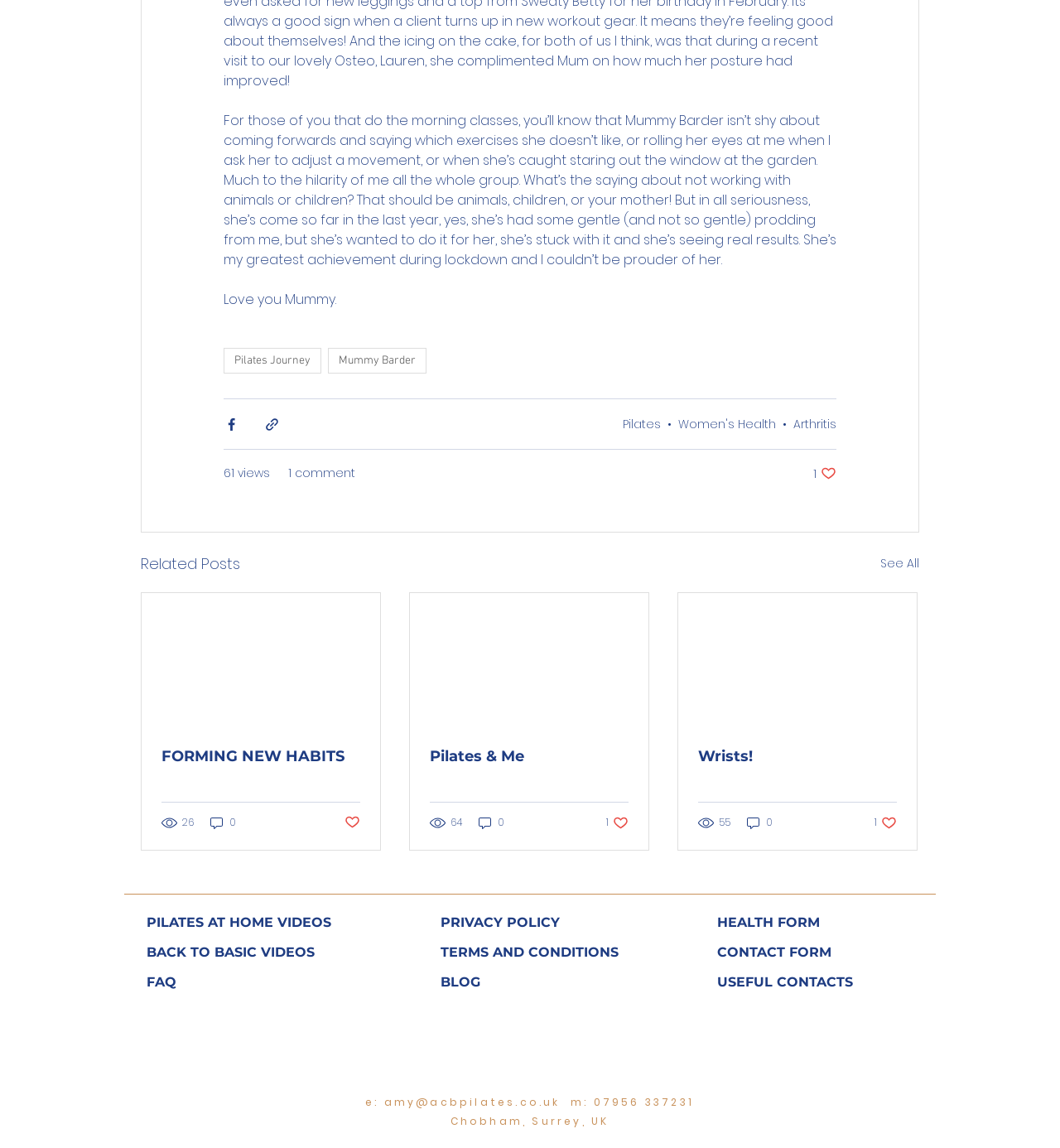Find the bounding box coordinates of the element you need to click on to perform this action: 'Read the 'Pilates Journey' article'. The coordinates should be represented by four float values between 0 and 1, in the format [left, top, right, bottom].

[0.211, 0.303, 0.303, 0.325]